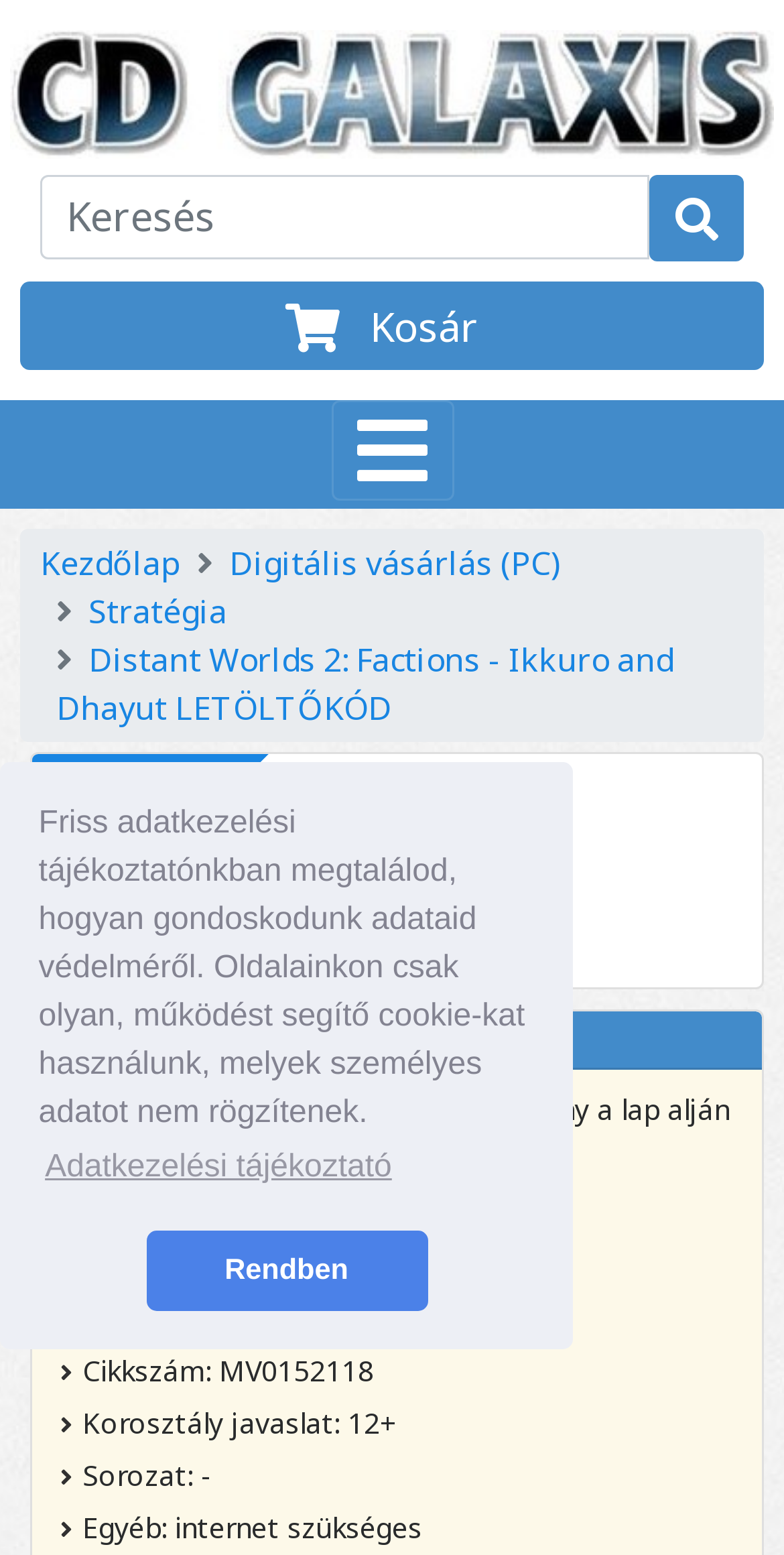Given the element description: "Adatkezelési tájékoztató", predict the bounding box coordinates of this UI element. The coordinates must be four float numbers between 0 and 1, given as [left, top, right, bottom].

[0.049, 0.732, 0.508, 0.771]